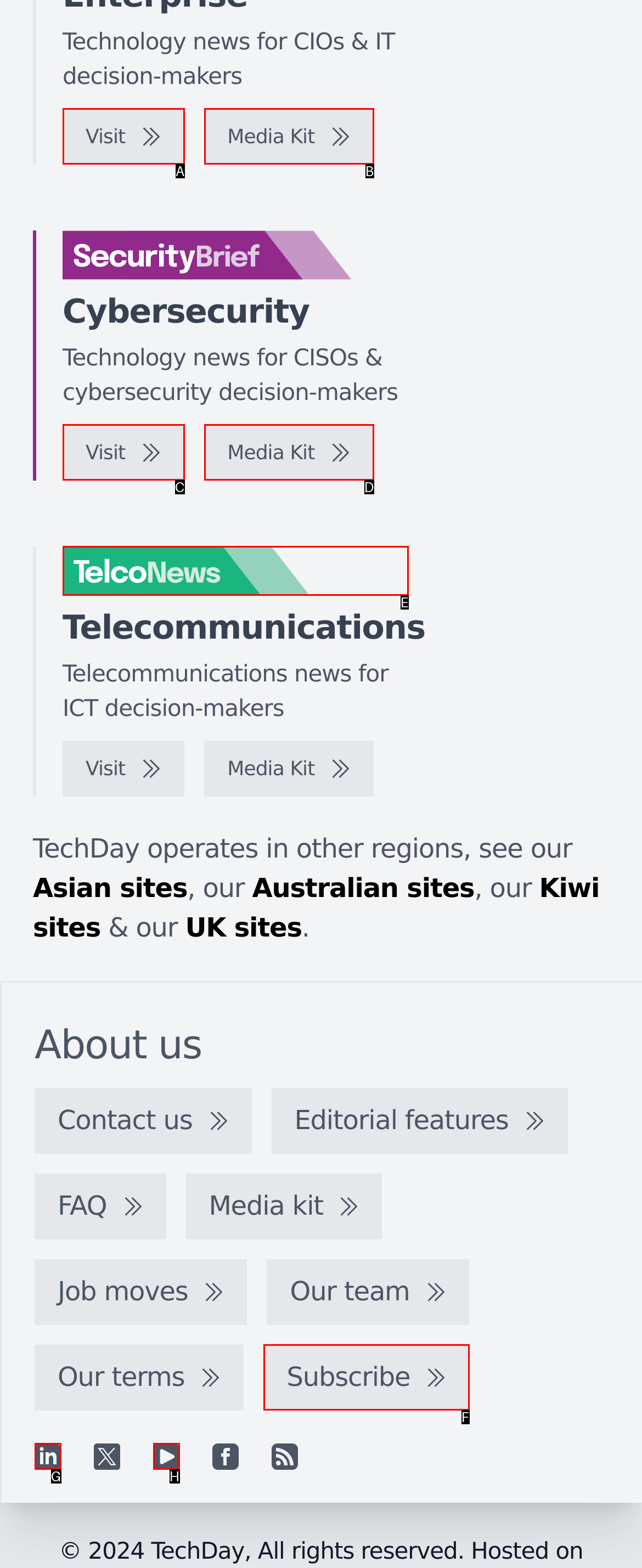From the provided options, which letter corresponds to the element described as: Visit
Answer with the letter only.

C